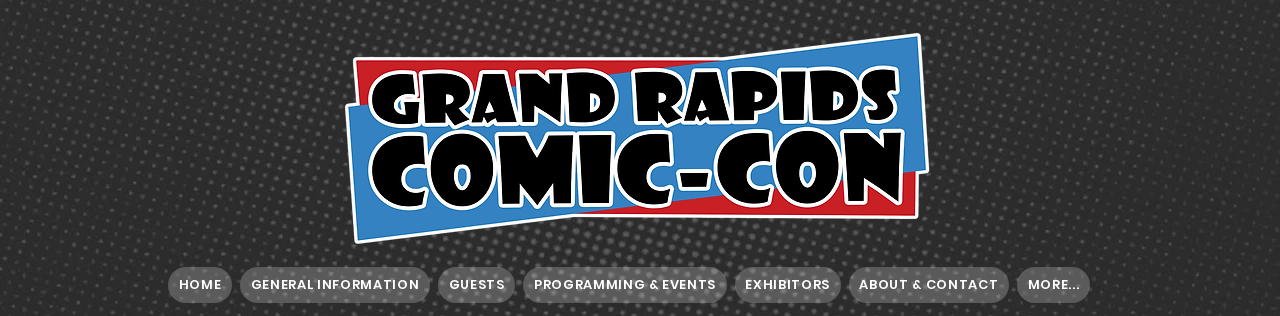What is the name of the event featured in the banner?
Carefully examine the image and provide a detailed answer to the question.

The caption states that the image features a vibrant banner for the 'Grand Rapids Comic-Con', which implies that the name of the event featured in the banner is indeed 'Grand Rapids Comic-Con'.